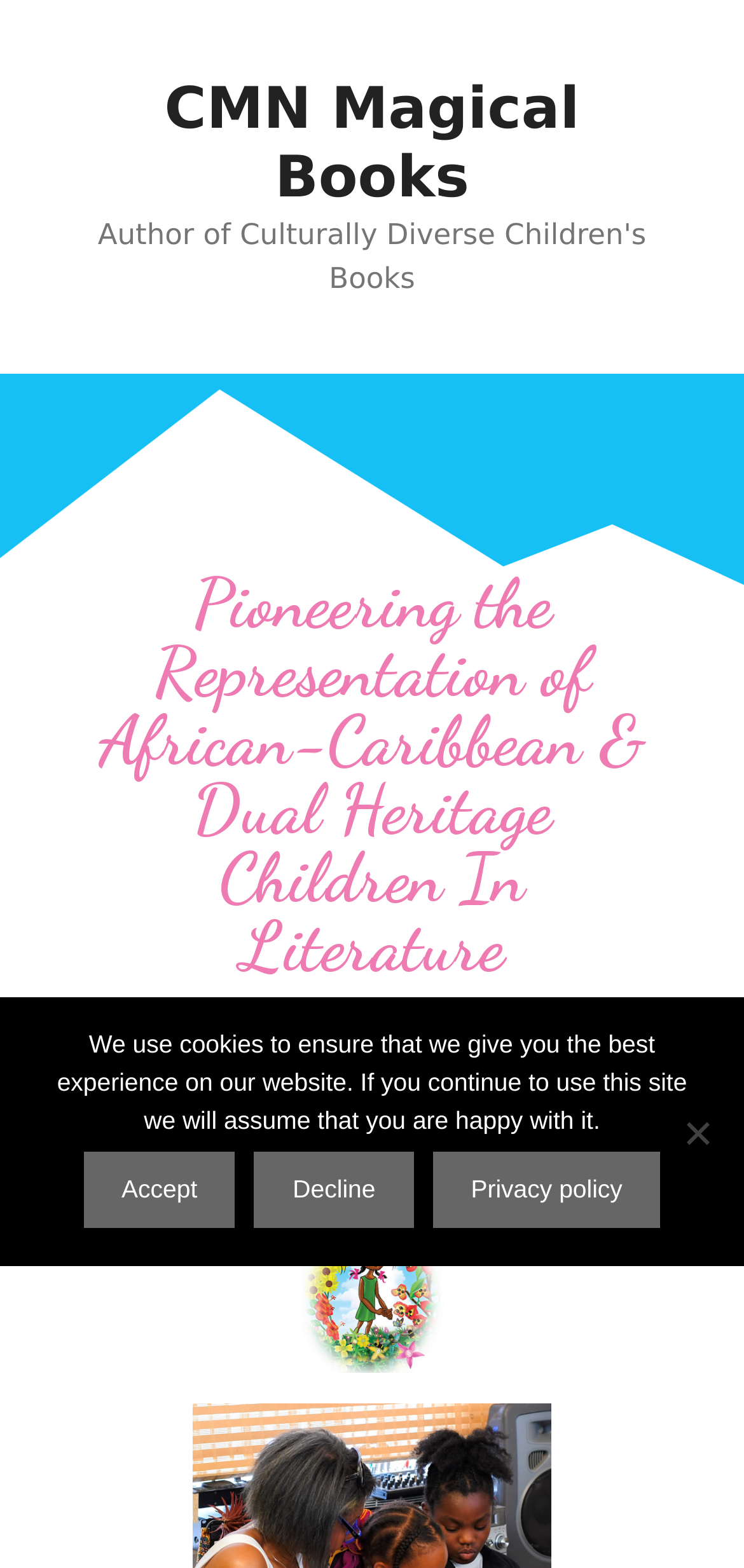What is the author's section title?
Please answer the question with as much detail as possible using the screenshot.

The author's section title can be found in the heading section, where it says 'About The Author'.